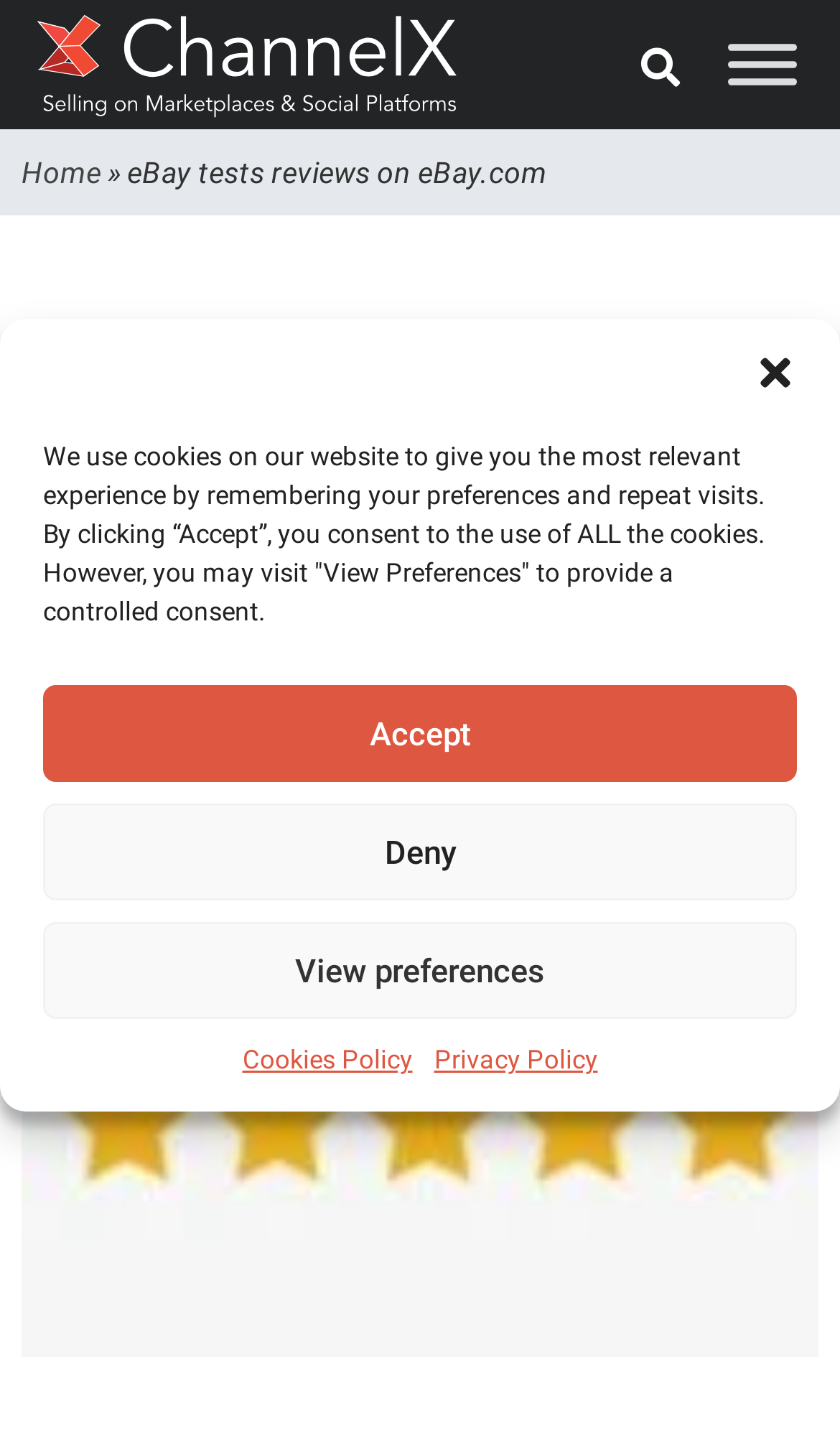Determine the bounding box coordinates of the element's region needed to click to follow the instruction: "Search for something". Provide these coordinates as four float numbers between 0 and 1, formatted as [left, top, right, bottom].

[0.744, 0.022, 0.828, 0.071]